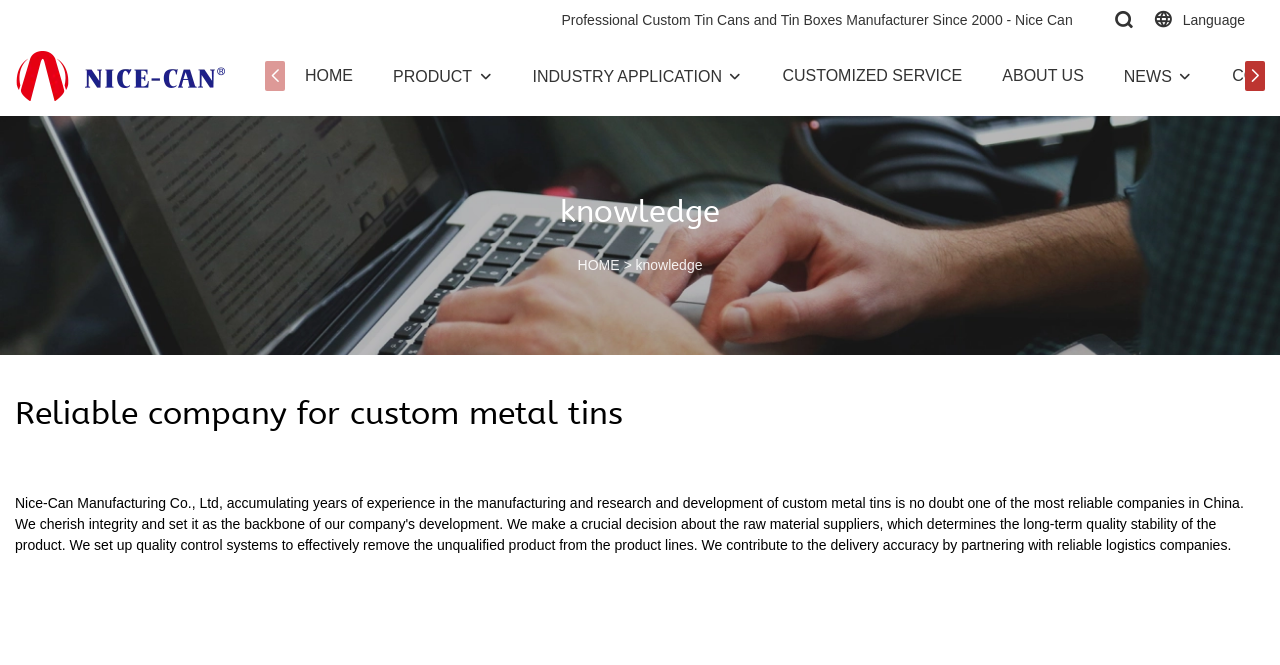What language options are available? Analyze the screenshot and reply with just one word or a short phrase.

Multiple languages